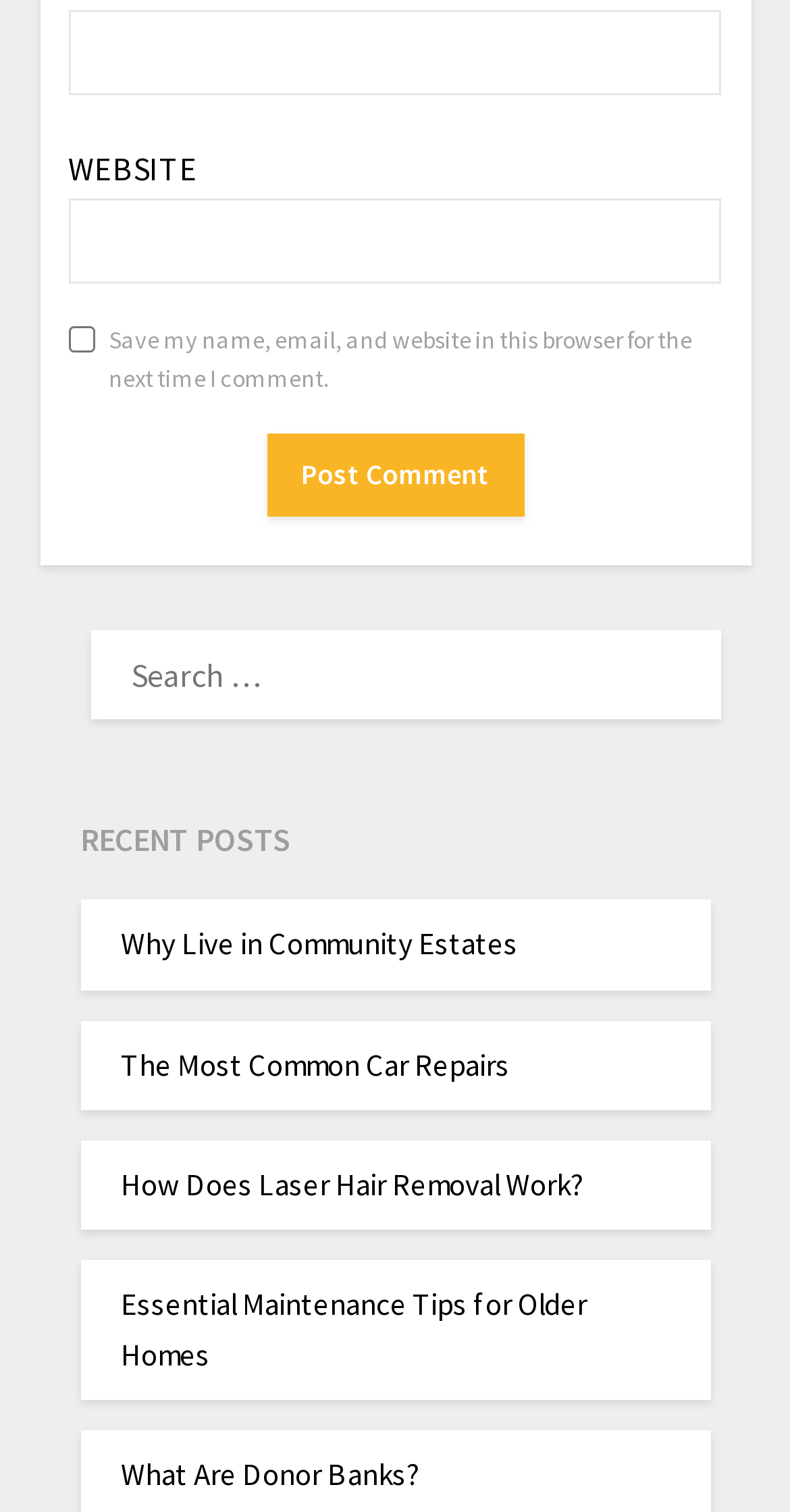Based on the element description alt="" title="", identify the bounding box coordinates for the UI element. The coordinates should be in the format (top-left x, top-left y, bottom-right x, bottom-right y) and within the 0 to 1 range.

None